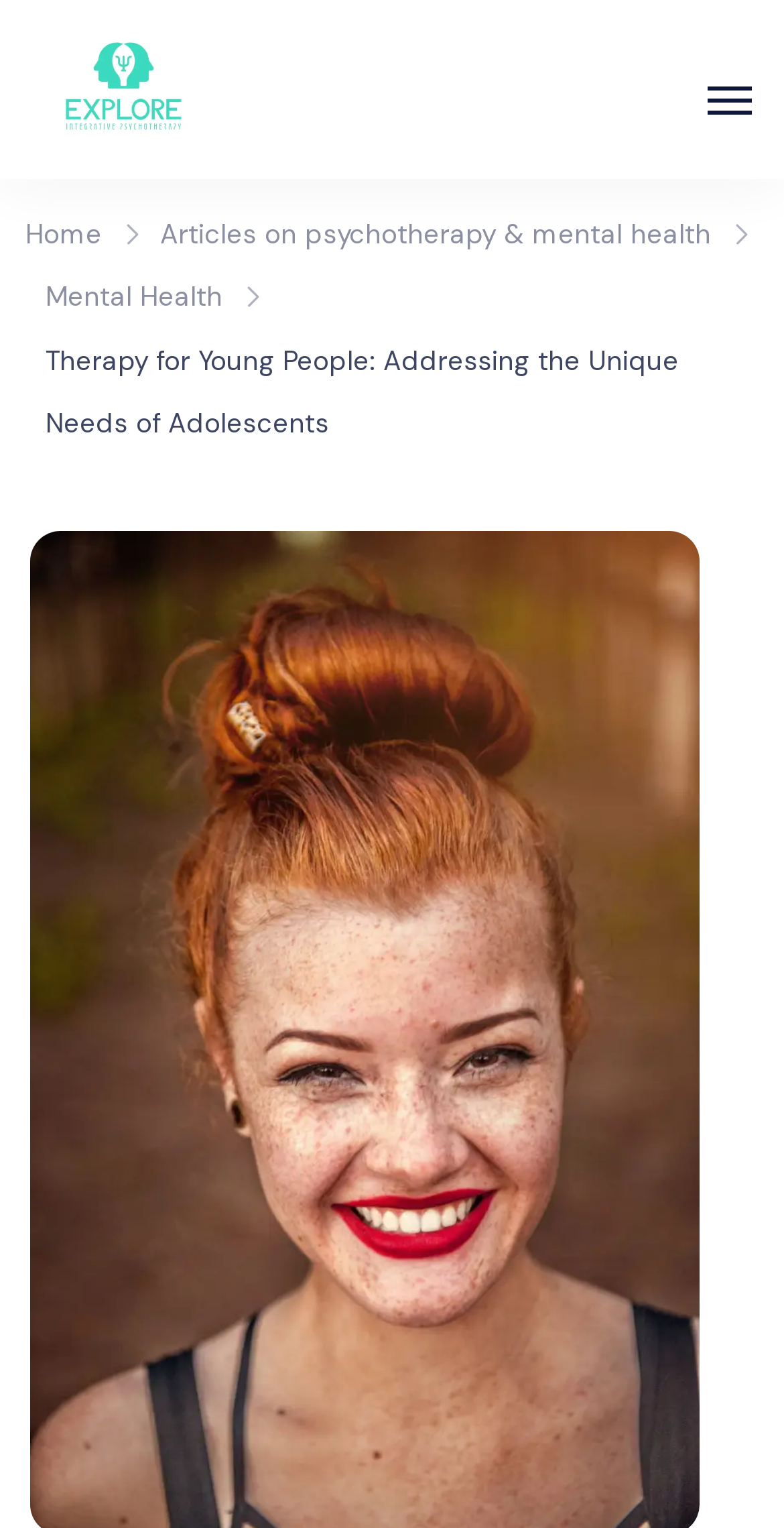What is the name of the integrative psychotherapy service being explored?
Refer to the image and provide a one-word or short phrase answer.

Explore Integrative Psychotherapy